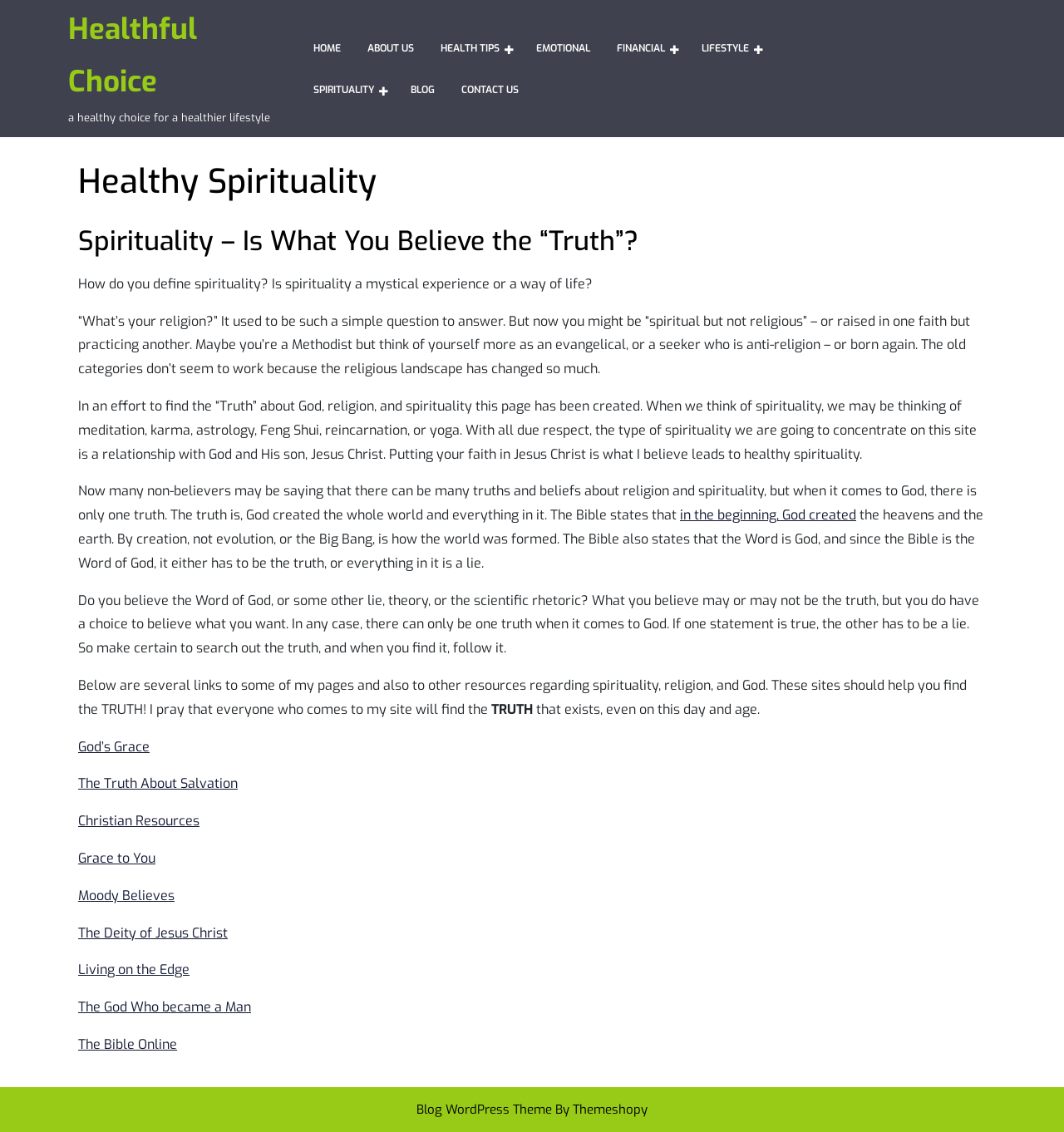Find the bounding box coordinates for the UI element whose description is: "Healthful Choice". The coordinates should be four float numbers between 0 and 1, in the format [left, top, right, bottom].

[0.064, 0.009, 0.185, 0.089]